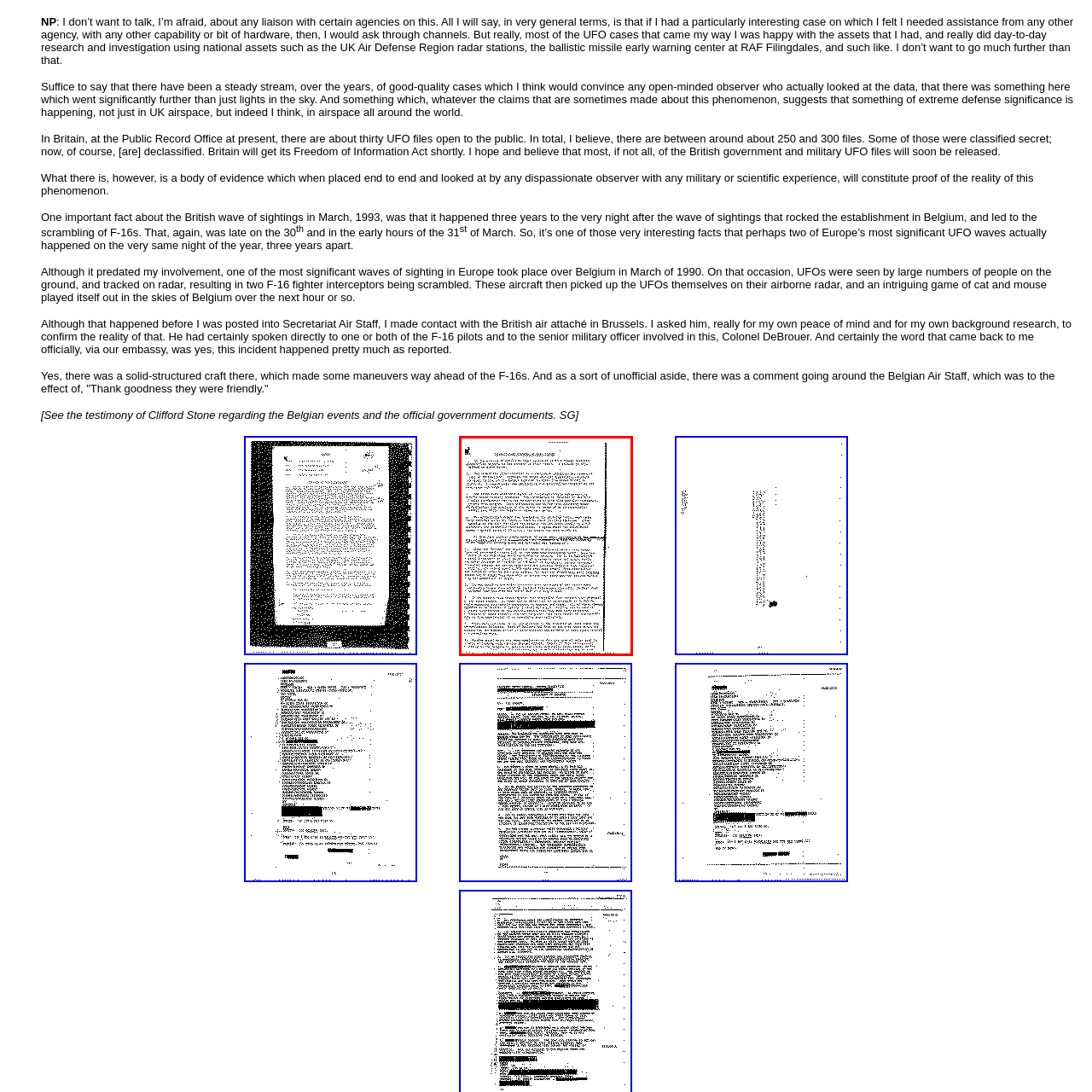What countries are mentioned in the document?  
Carefully review the image highlighted by the red outline and respond with a comprehensive answer based on the image's content.

The document mentions UFO sightings in Britain and Belgium, indicating that these countries have experienced significant UFO-related events.